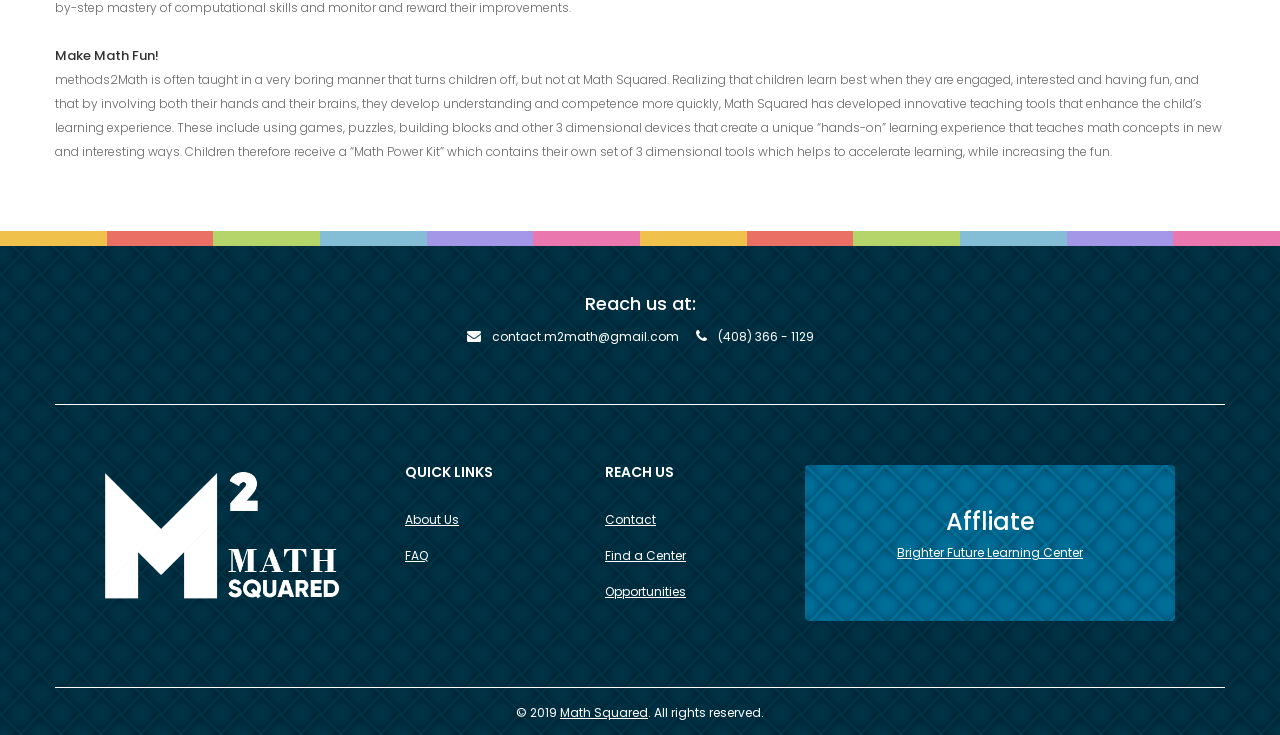Locate the bounding box of the user interface element based on this description: "Brighter Future Learning Center".

[0.701, 0.74, 0.846, 0.763]